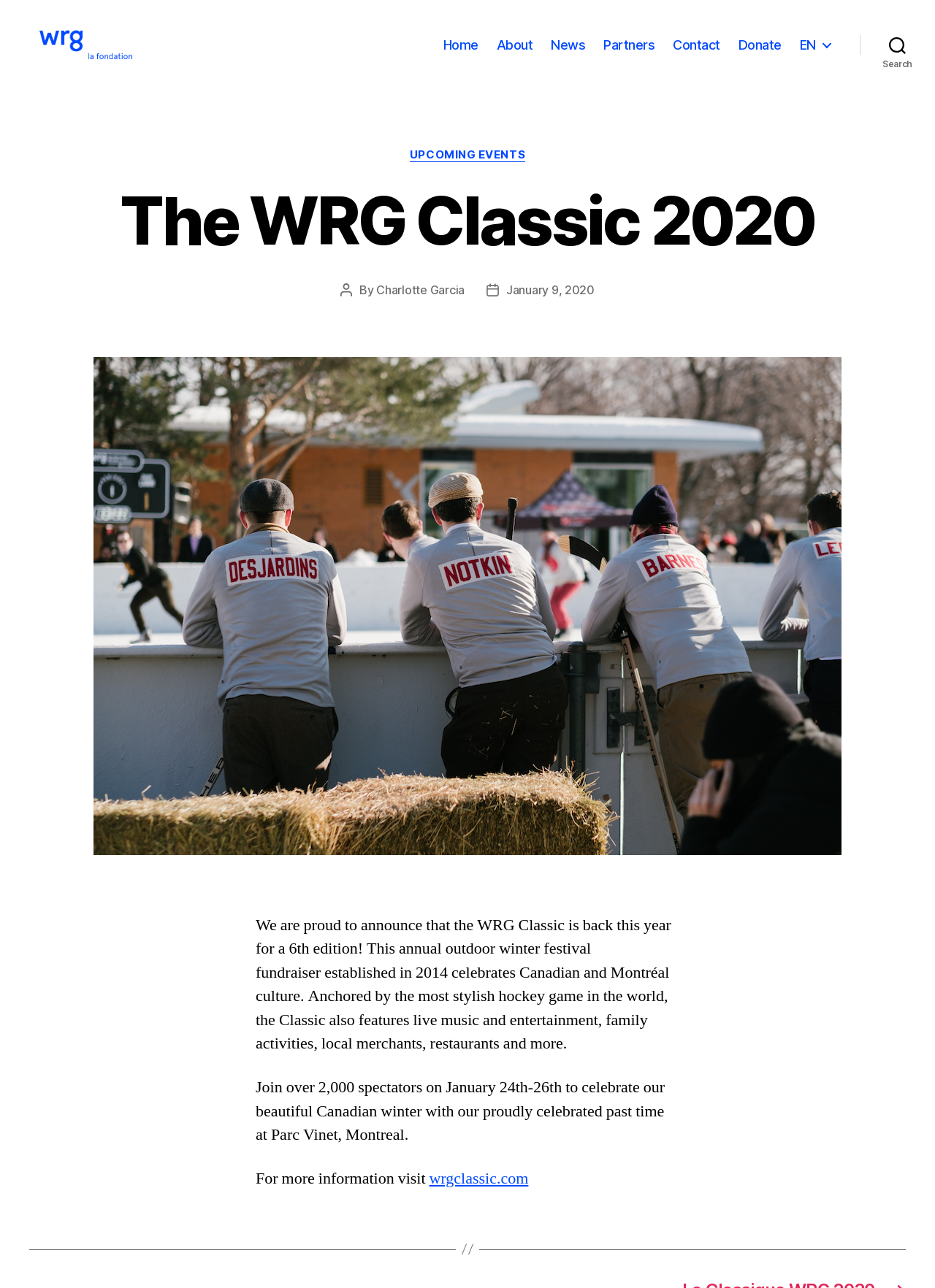Create an in-depth description of the webpage, covering main sections.

The webpage is about the WRG Classic 2020, an annual outdoor winter festival fundraiser. At the top left corner, there is a link and an image with the text "WRG Communications Inc." 

Below this, there is a horizontal navigation menu with links to "Home", "About", "News", "Partners", "Contact", "Donate", and "EN". 

To the right of the navigation menu, there is a search button. When expanded, the search button reveals a header with a static text "Categories" and a link to "UPCOMING EVENTS". 

Below the search button, there is a heading that reads "The WRG Classic 2020". Underneath this heading, there is a section with text that describes the event, including the author's name, "Charlotte Garcia", and the post date, "January 9, 2020". 

The main content of the webpage is a figure that takes up most of the page. Within this figure, there are three blocks of static text that describe the WRG Classic event. The first block of text announces the 6th edition of the event and describes its features. The second block of text invites readers to join the event on January 24th-26th. The third block of text provides a call to action to visit the event's website for more information, with a link to "wrgclassic.com".